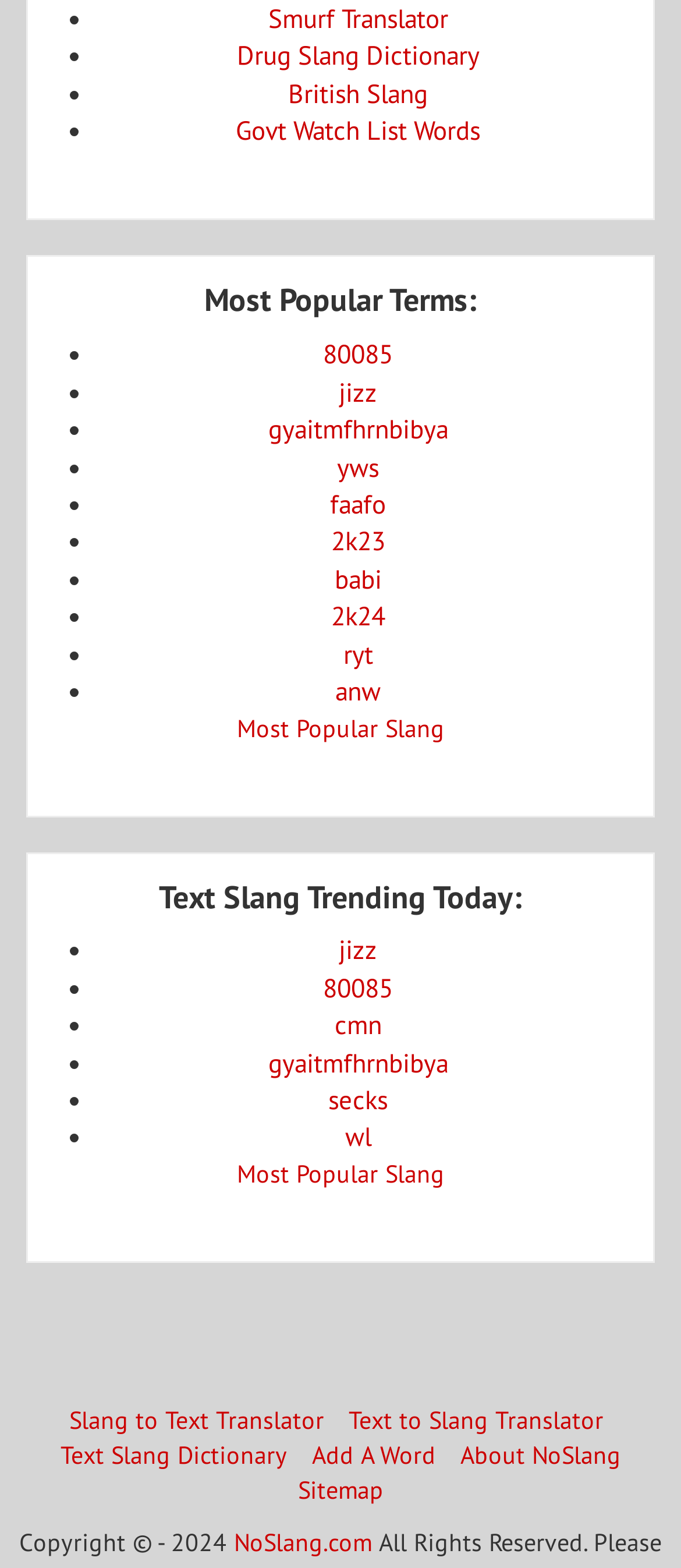Locate the bounding box coordinates of the element you need to click to accomplish the task described by this instruction: "Click Smurf Translator".

[0.394, 0.001, 0.658, 0.022]